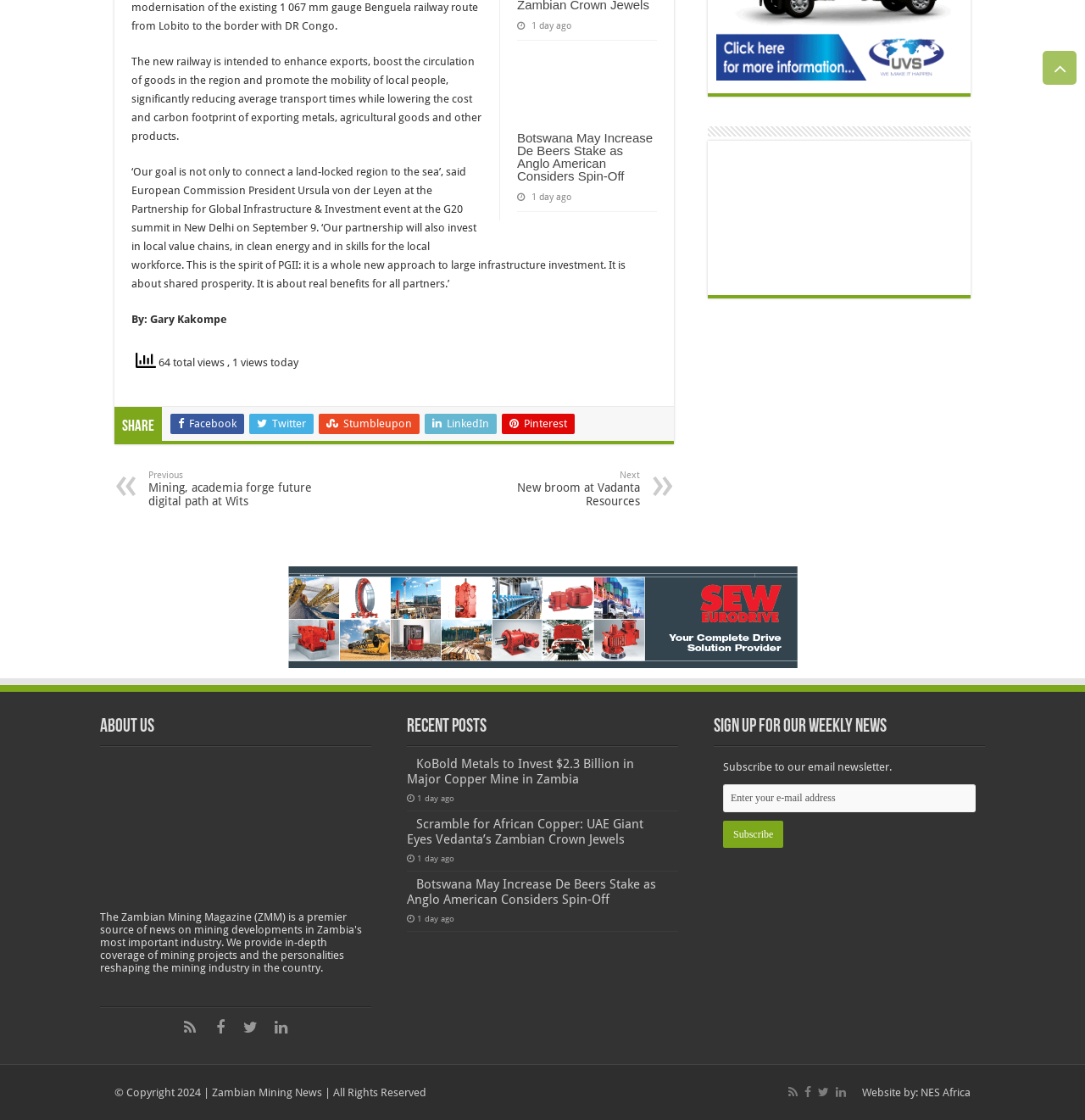Answer this question in one word or a short phrase: What is the name of the website?

Zambian Mining News